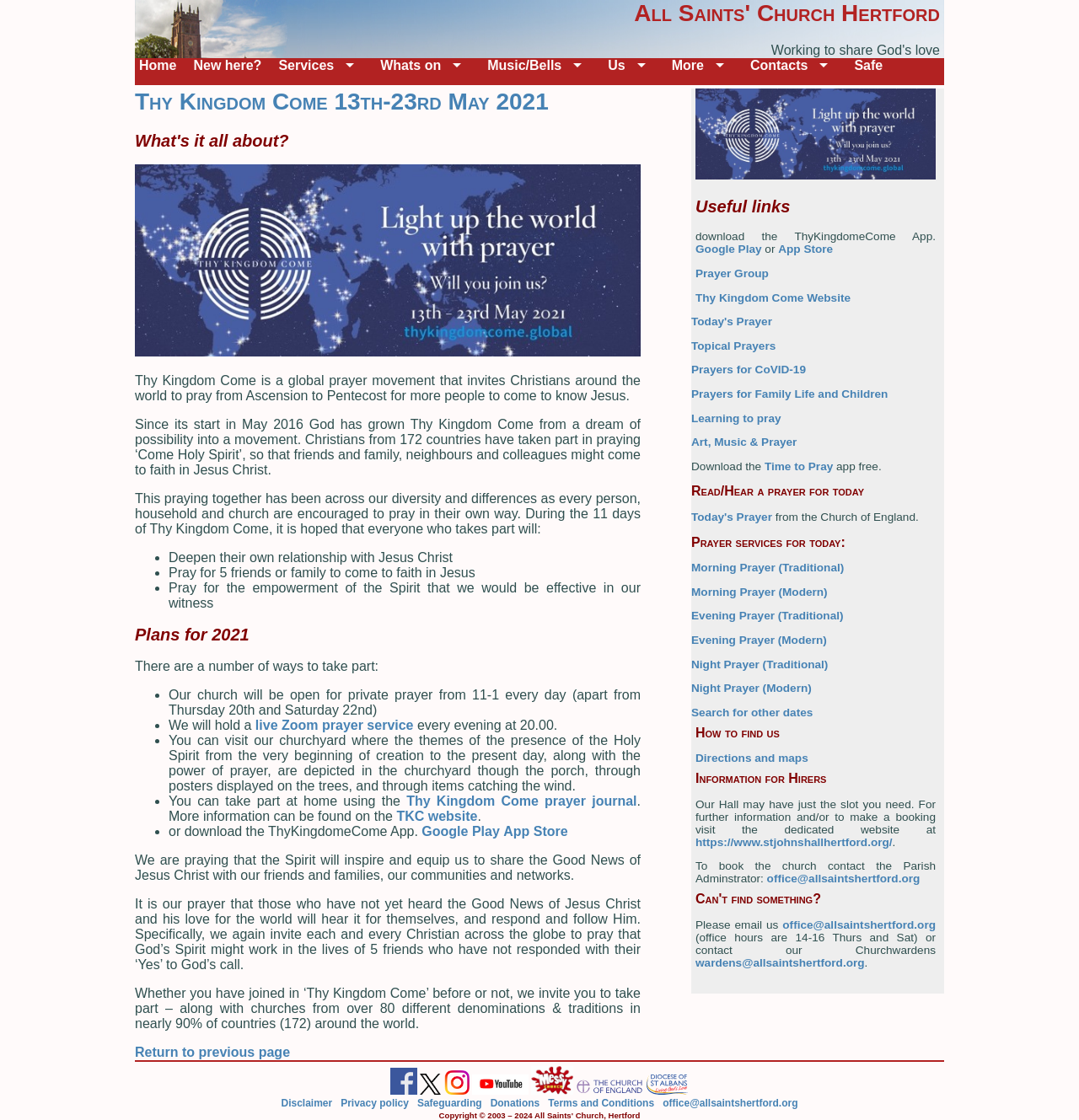How can one take part in Thy Kingdom Come?
Look at the image and construct a detailed response to the question.

I found the answer by reading the static text elements that describe the different ways to take part in Thy Kingdom Come, including praying privately or joining a prayer service, such as the live Zoom prayer service.